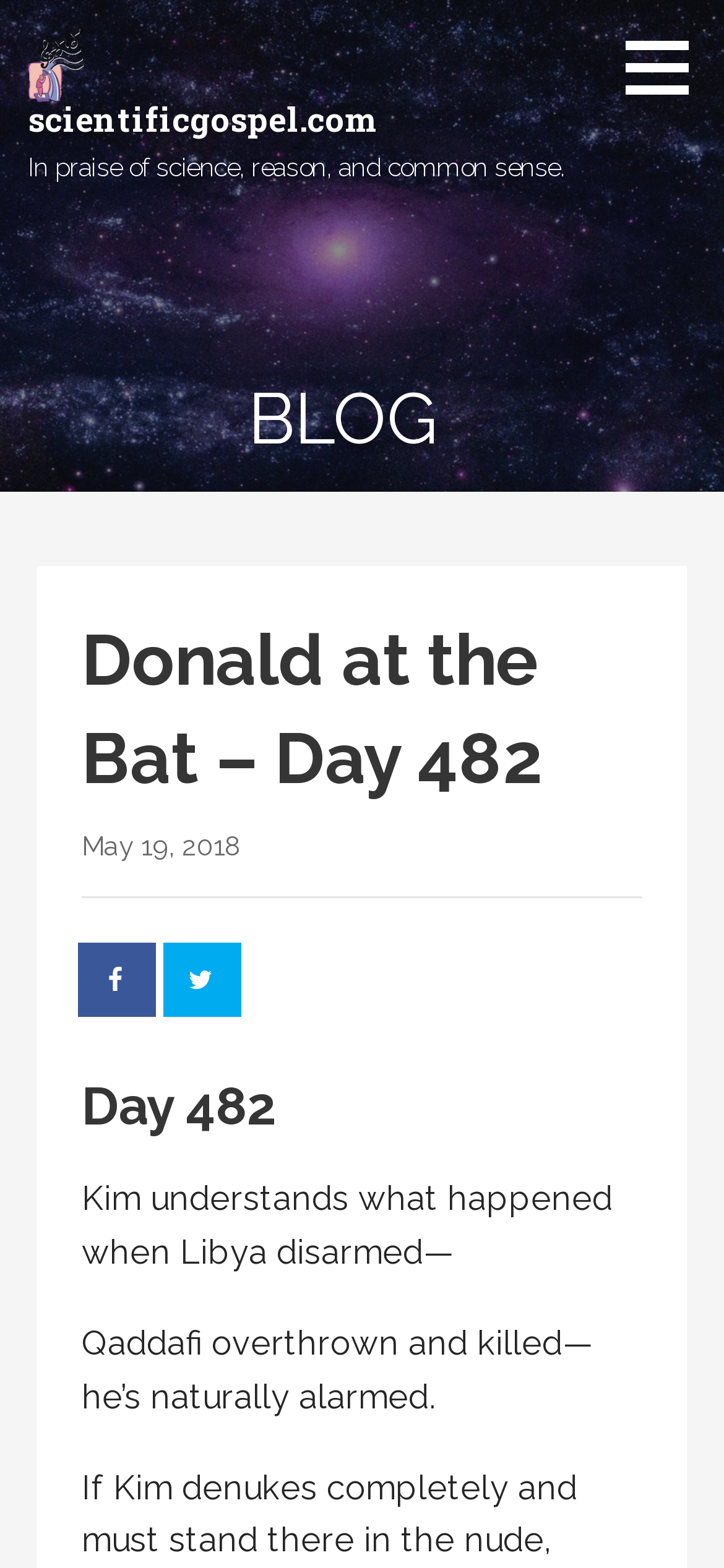Provide the bounding box coordinates for the UI element that is described as: "scientificgospel.com".

[0.038, 0.062, 0.523, 0.09]